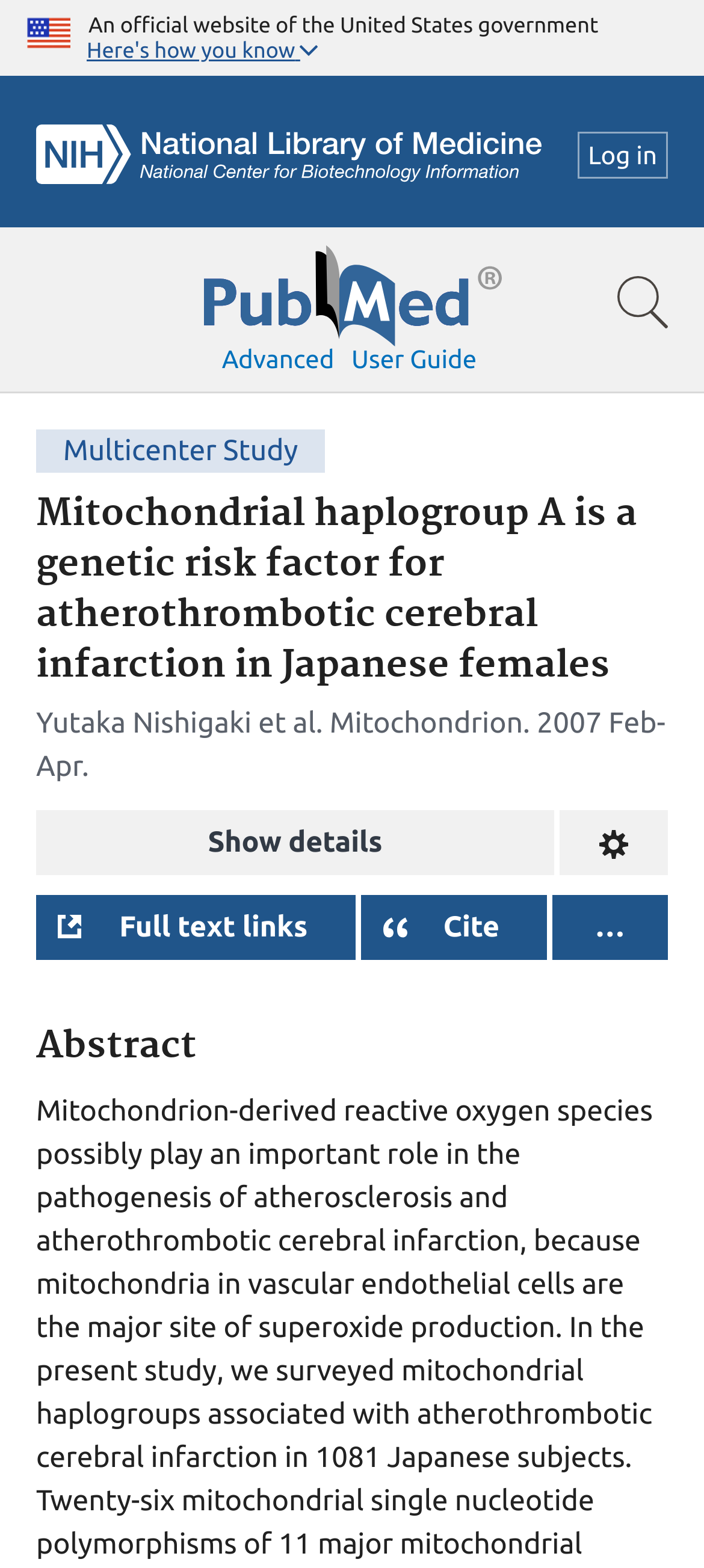Can you determine the bounding box coordinates of the area that needs to be clicked to fulfill the following instruction: "Show advanced search options"?

[0.315, 0.22, 0.475, 0.238]